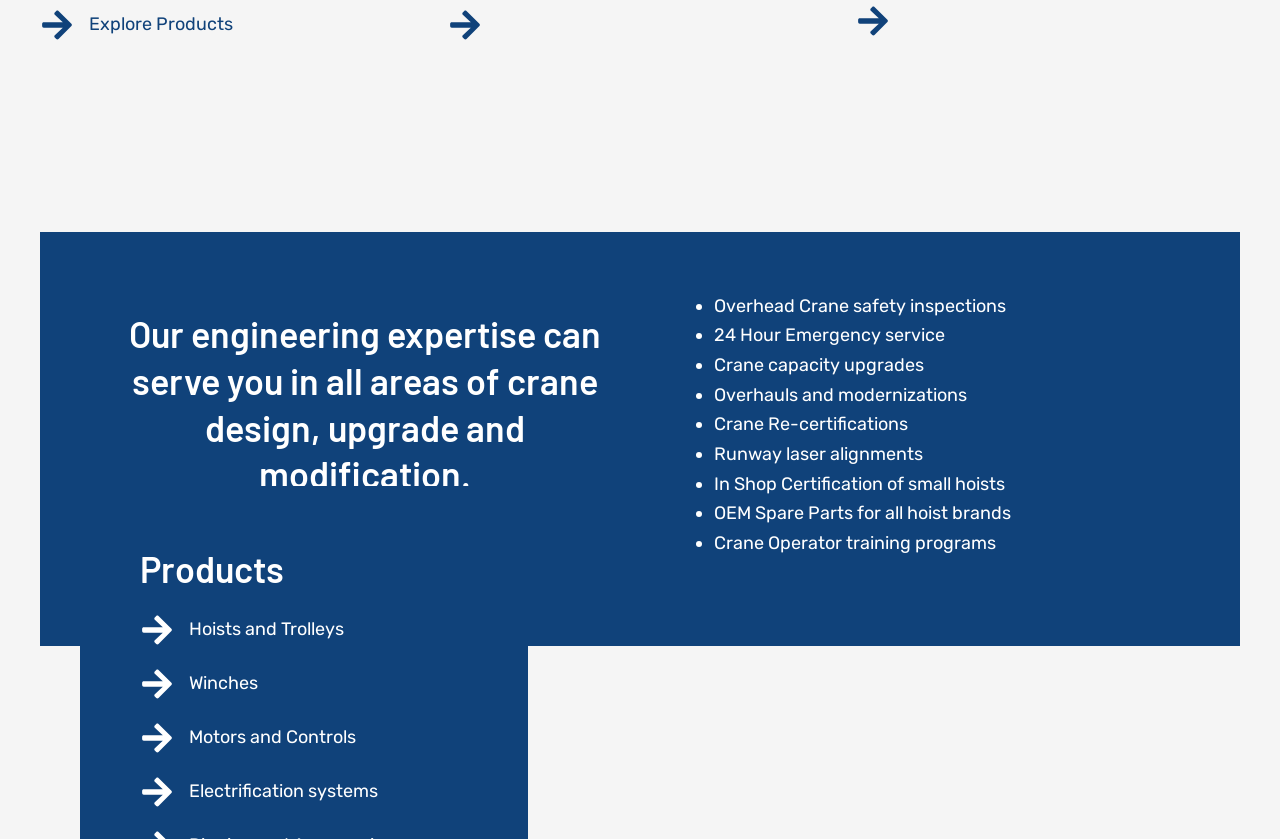How can one get in touch with the company?
Please answer the question with as much detail and depth as you can.

One can get in touch with the company by clicking on the 'Get in touch' link, which is located below the heading 'Our engineering expertise can serve you in all areas of crane design, upgrade and modification.'